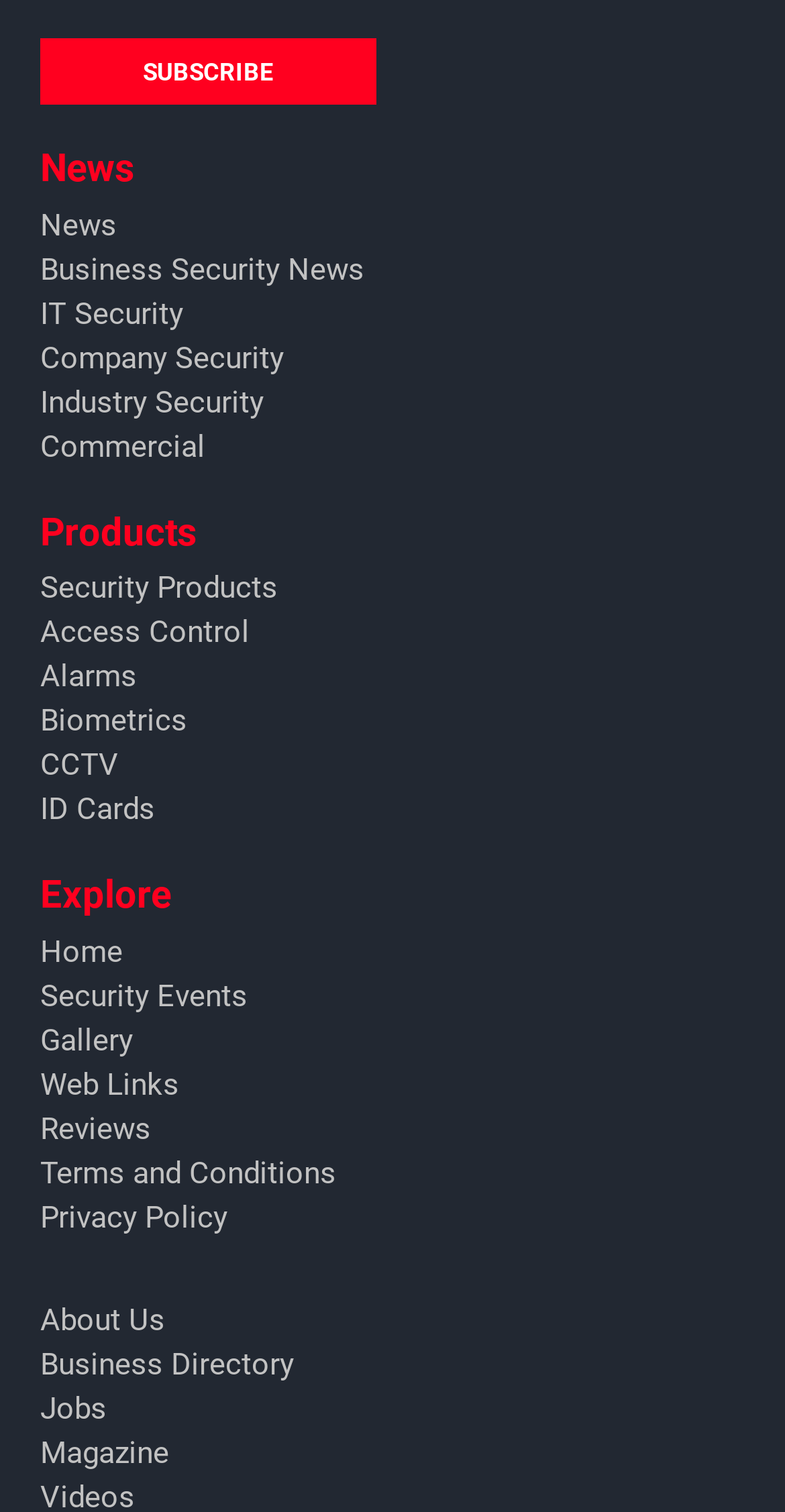Given the following UI element description: "Gallery", find the bounding box coordinates in the webpage screenshot.

[0.051, 0.675, 0.169, 0.703]